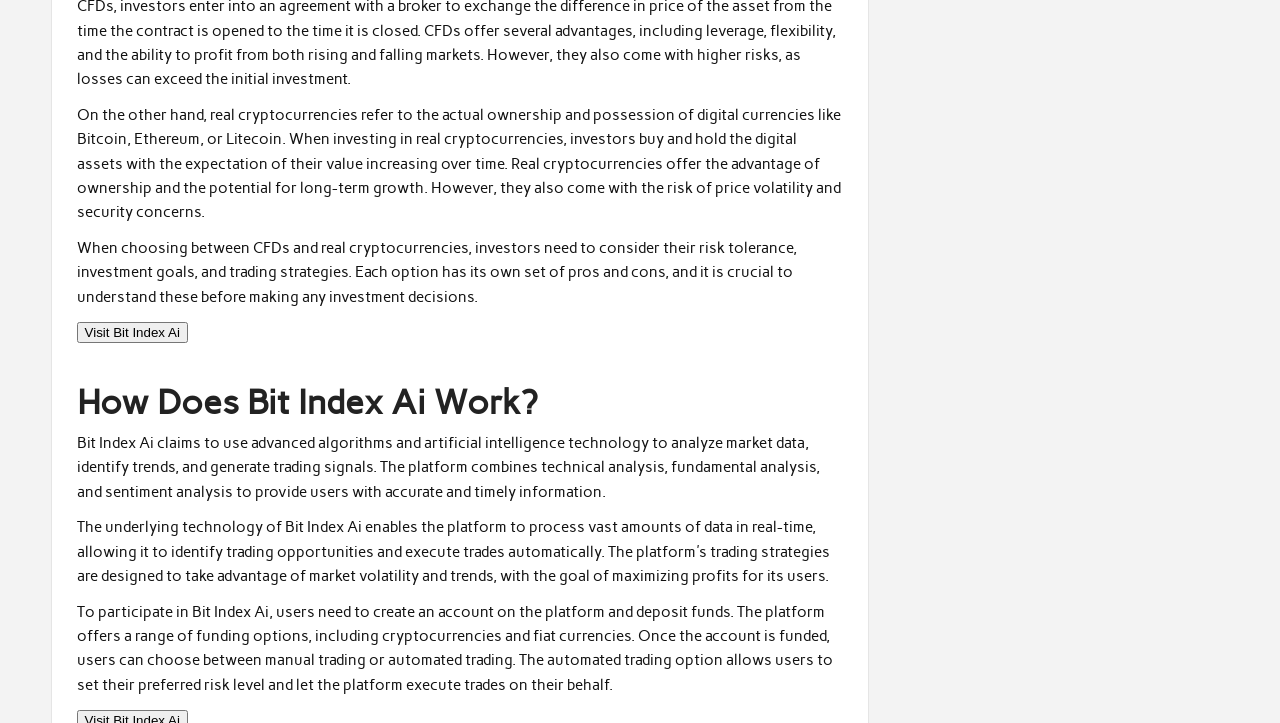Answer in one word or a short phrase: 
What is the difference between CFDs and real cryptocurrencies?

Ownership and risk